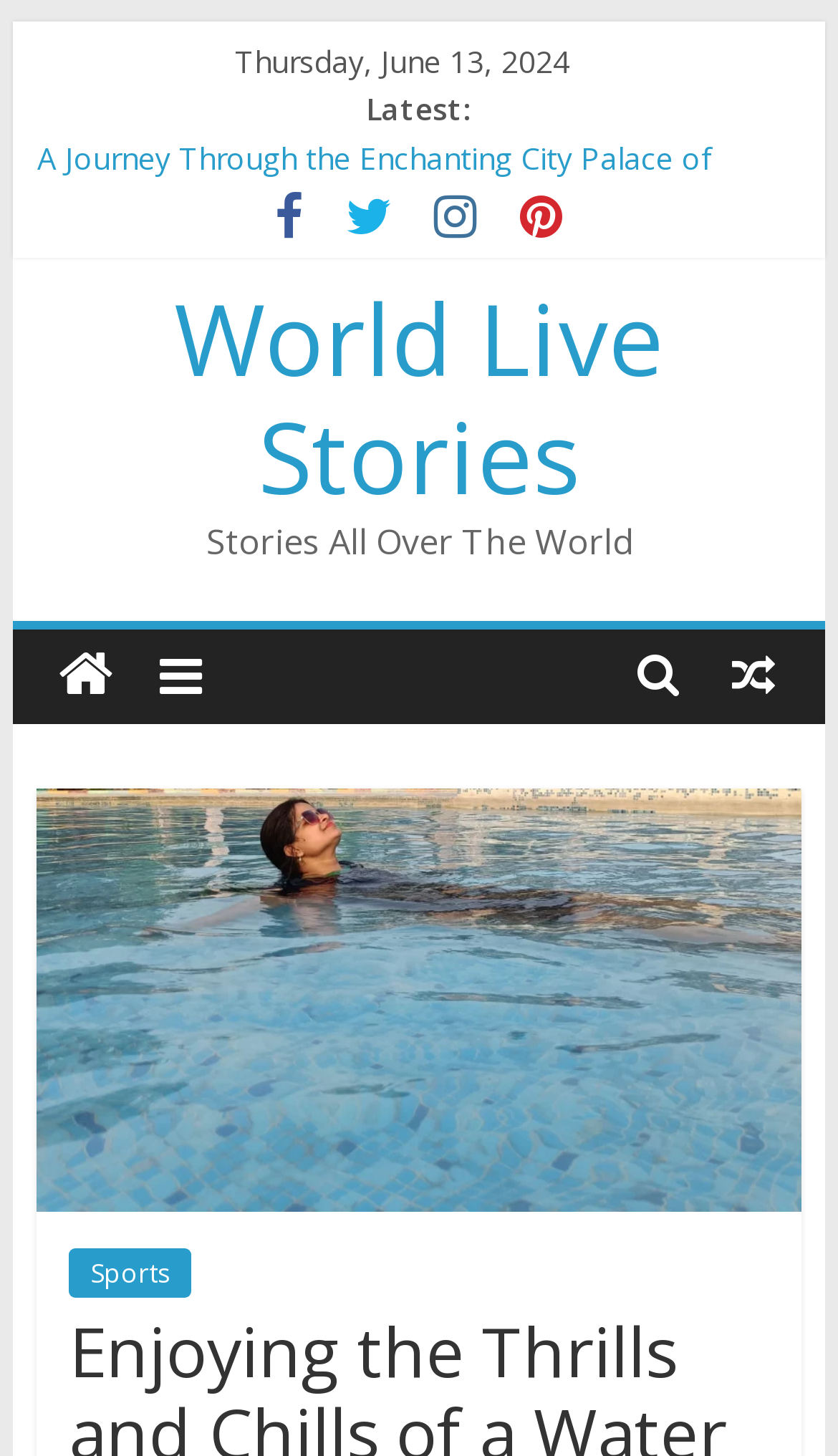Your task is to extract the text of the main heading from the webpage.

Enjoying the Thrills and Chills of a Water Park this Summer